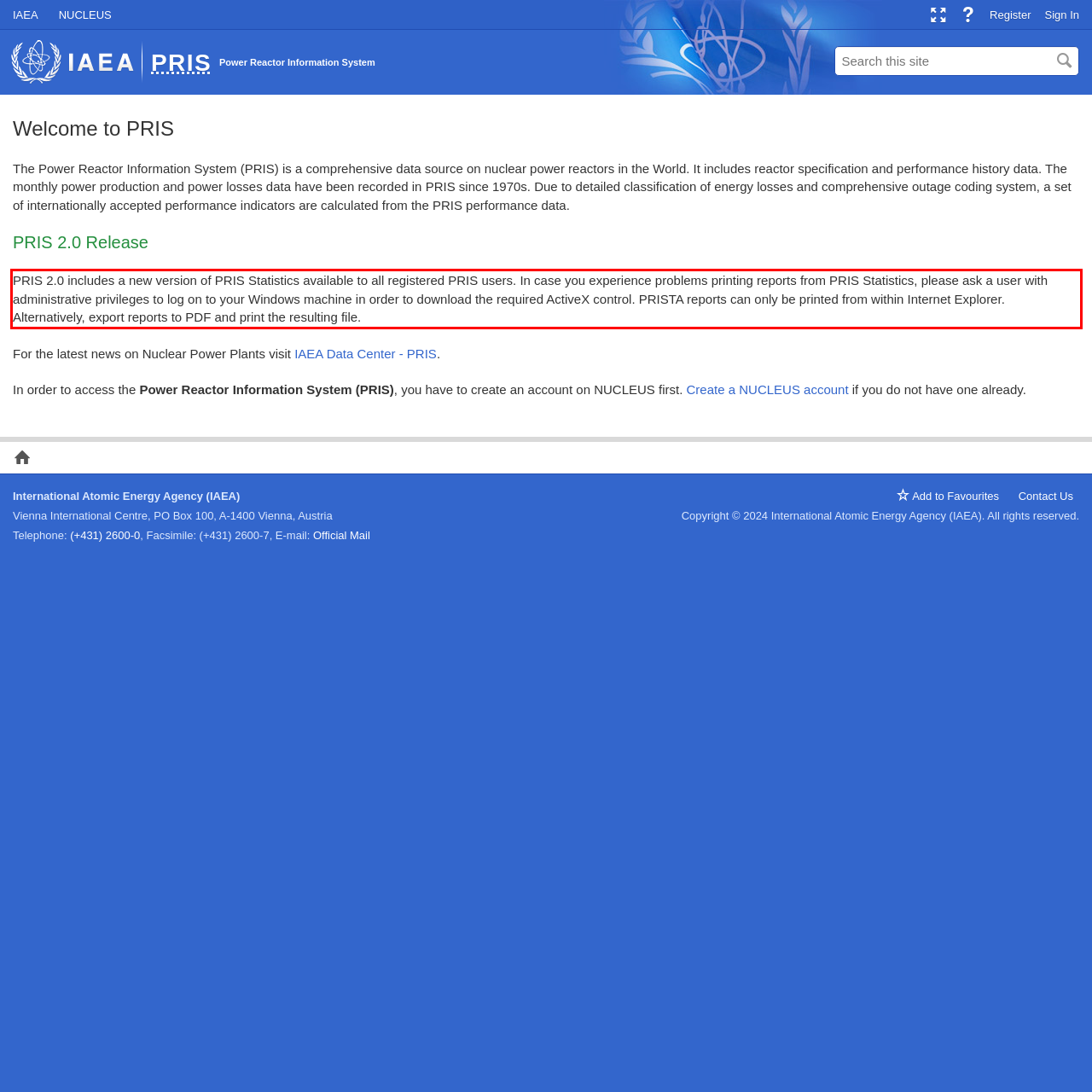By examining the provided screenshot of a webpage, recognize the text within the red bounding box and generate its text content.

PRIS 2.0 includes a new version of PRIS Statistics available to all registered PRIS users. In case you experience problems printing reports from PRIS Statistics, please ask a user with administrative privileges to log on to your Windows machine in order to download the required ActiveX control. PRISTA reports can only be printed from within Internet Explorer. Alternatively, export reports to PDF and print the resulting file.